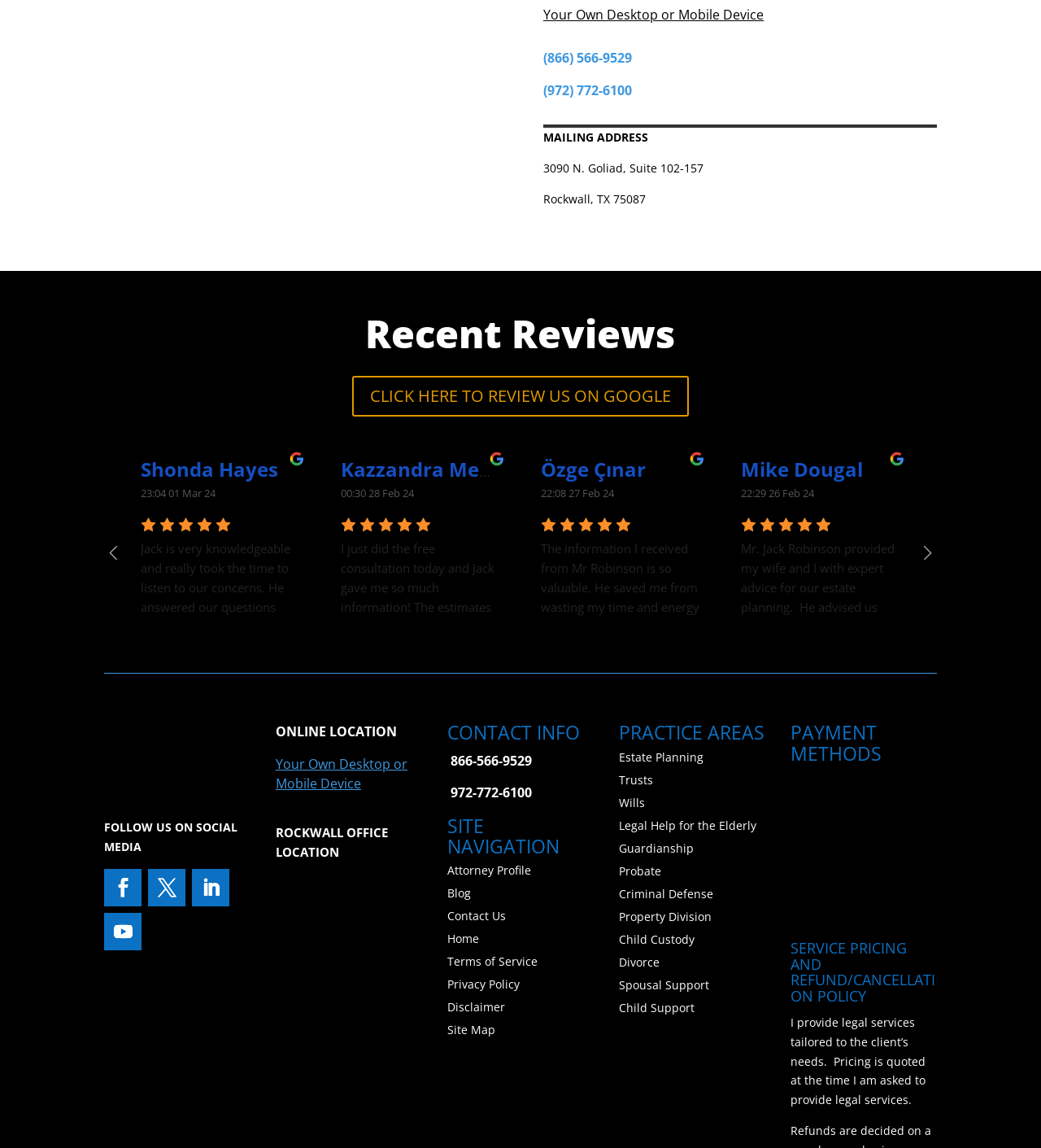Find the bounding box coordinates of the area that needs to be clicked in order to achieve the following instruction: "Contact the office". The coordinates should be specified as four float numbers between 0 and 1, i.e., [left, top, right, bottom].

[0.43, 0.791, 0.486, 0.805]